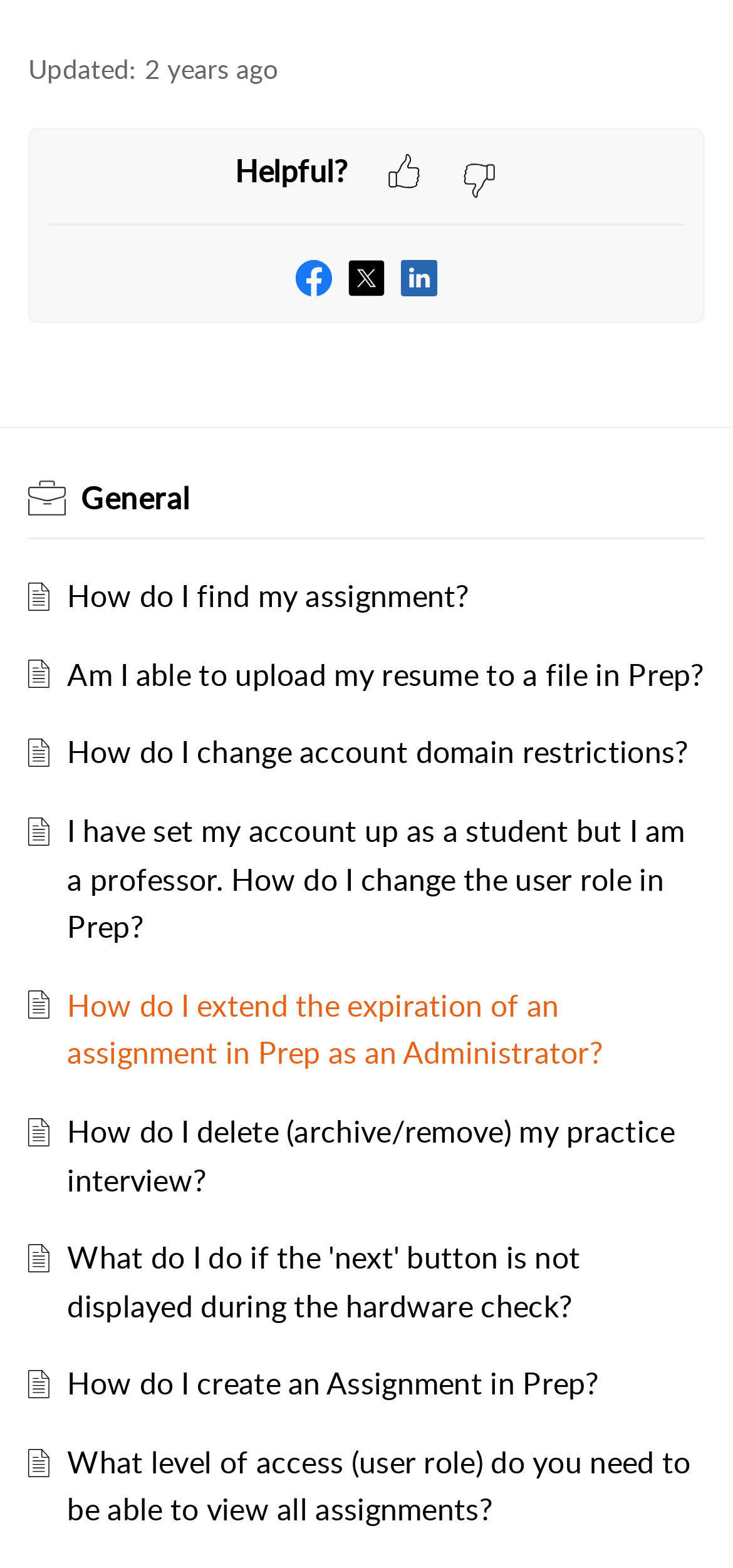Please determine the bounding box coordinates for the UI element described here. Use the format (top-left x, top-left y, bottom-right x, bottom-right y) with values bounded between 0 and 1: title="Twitter"

[0.474, 0.163, 0.526, 0.19]